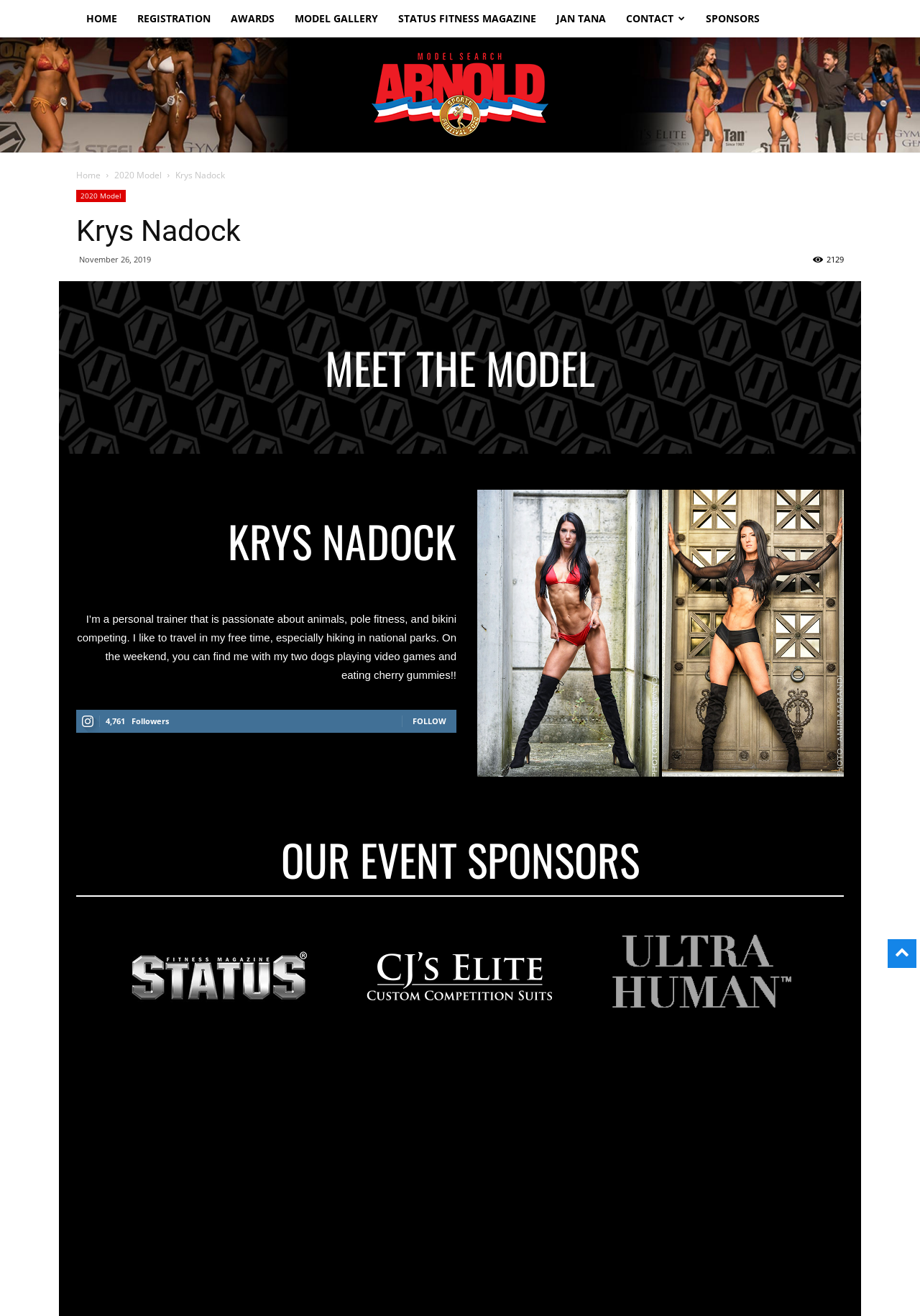Identify the bounding box coordinates necessary to click and complete the given instruction: "Enter First Name".

None